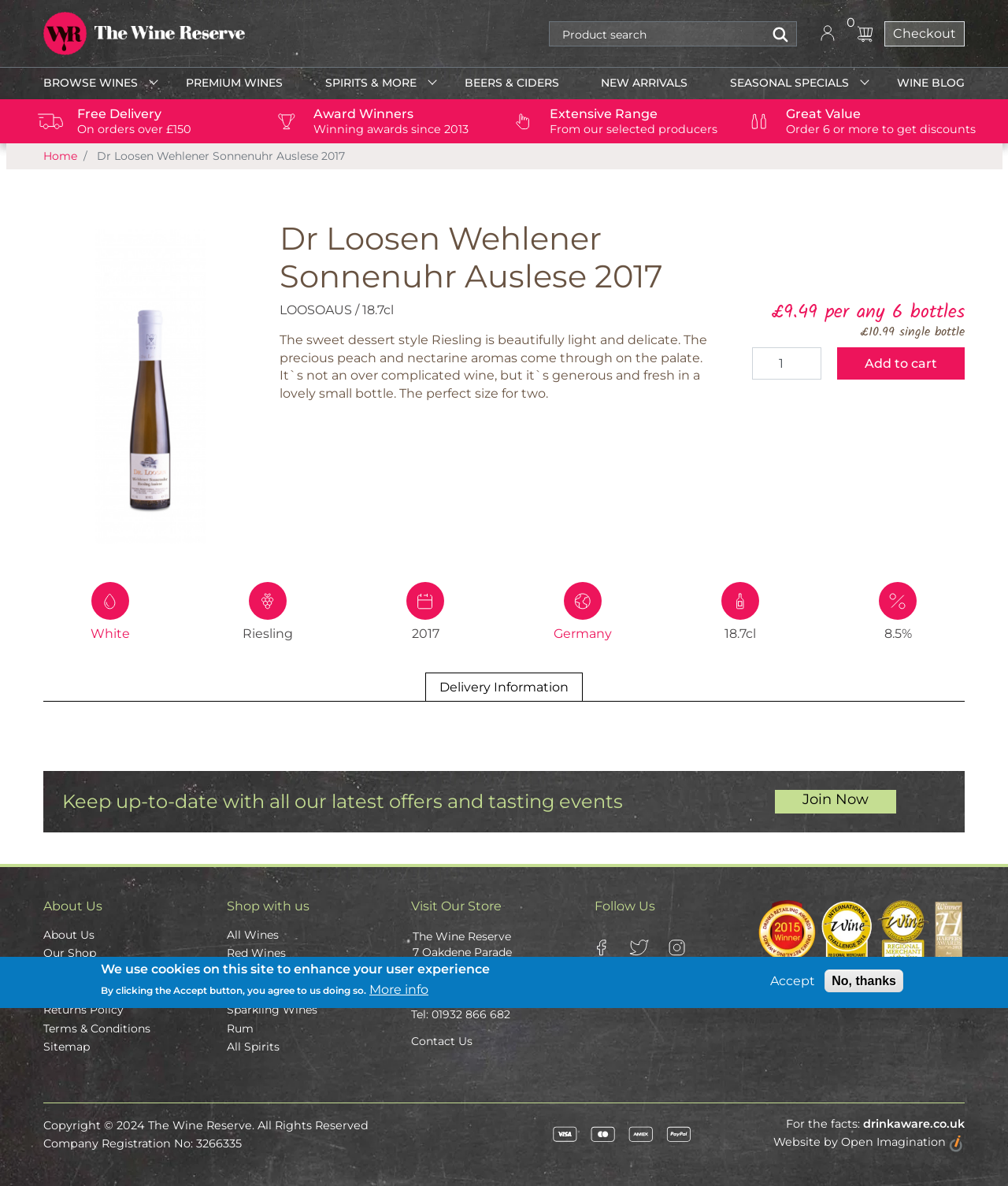Please find and report the bounding box coordinates of the element to click in order to perform the following action: "Join now". The coordinates should be expressed as four float numbers between 0 and 1, in the format [left, top, right, bottom].

[0.769, 0.666, 0.889, 0.686]